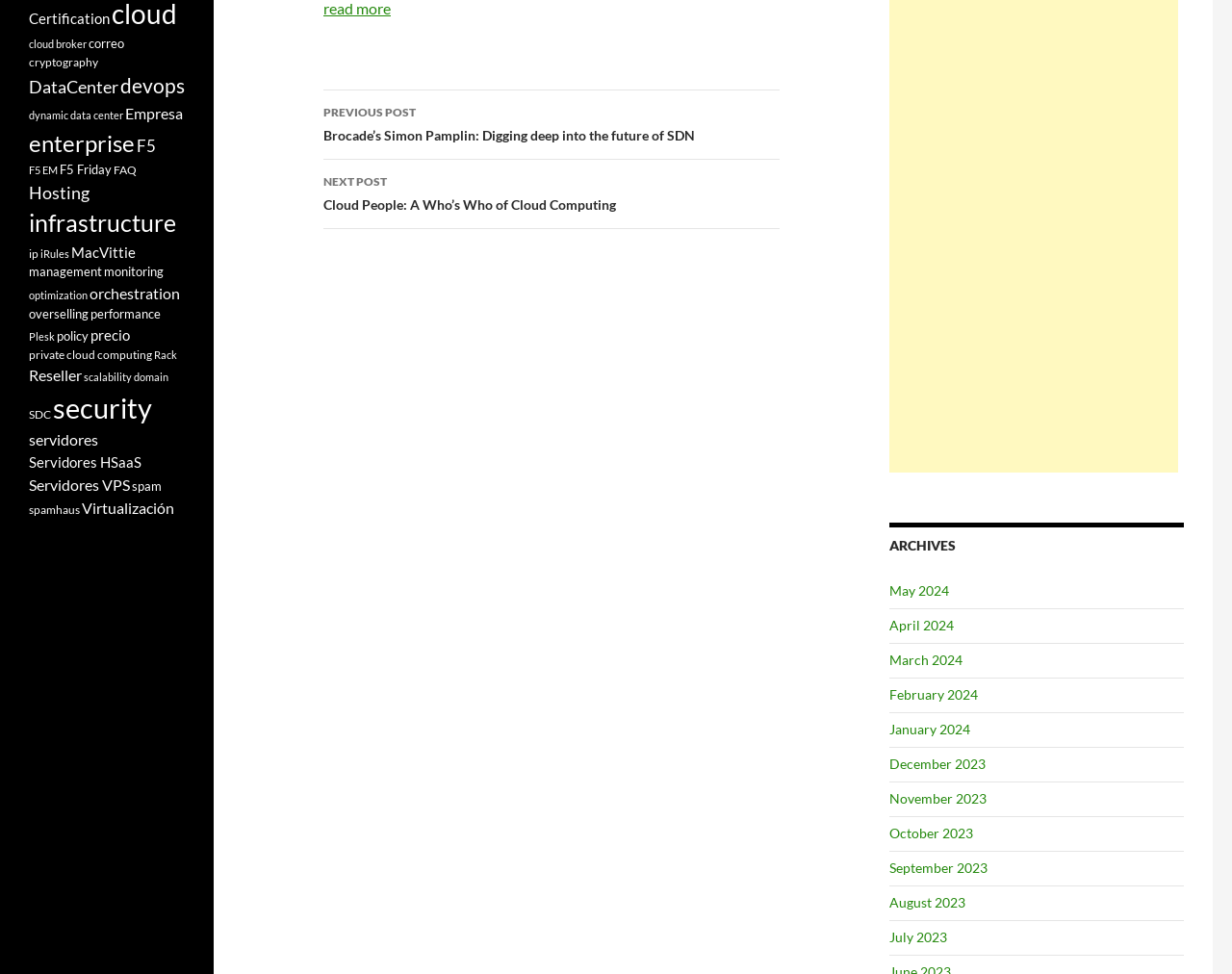Extract the bounding box coordinates of the UI element described: "private cloud computing". Provide the coordinates in the format [left, top, right, bottom] with values ranging from 0 to 1.

[0.023, 0.357, 0.123, 0.371]